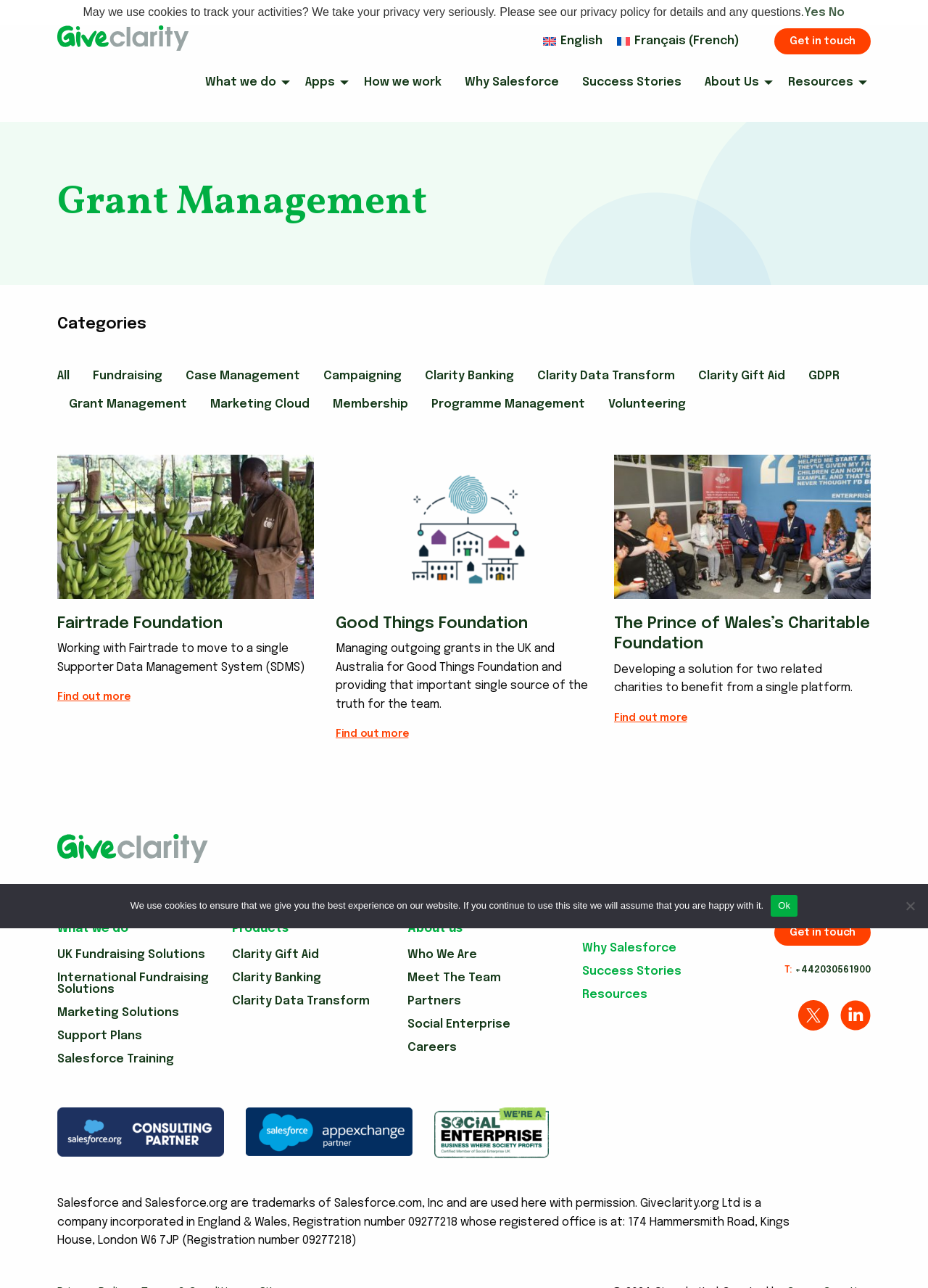Could you determine the bounding box coordinates of the clickable element to complete the instruction: "Select English language"? Provide the coordinates as four float numbers between 0 and 1, i.e., [left, top, right, bottom].

[0.577, 0.025, 0.657, 0.04]